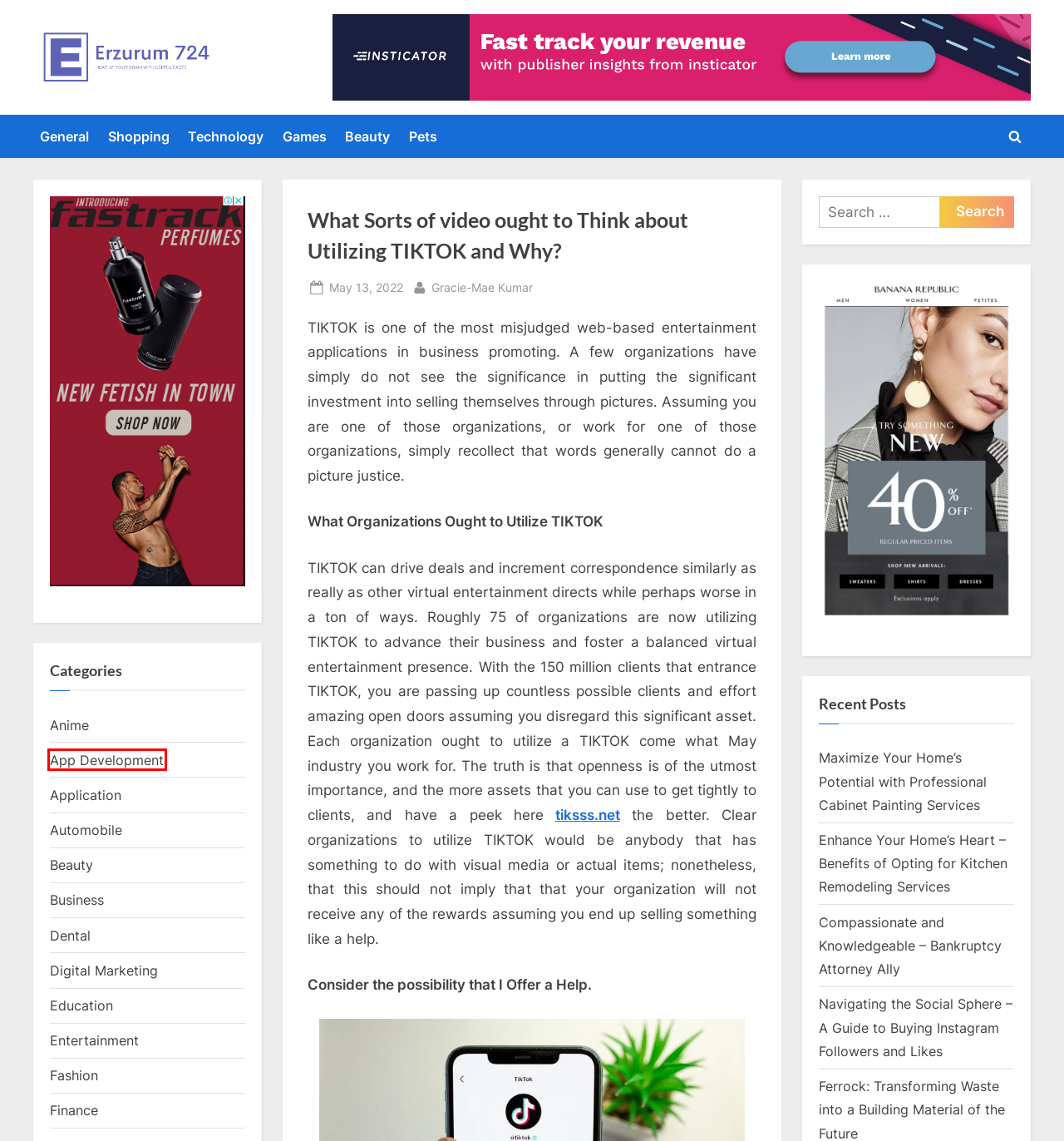A screenshot of a webpage is provided, featuring a red bounding box around a specific UI element. Identify the webpage description that most accurately reflects the new webpage after interacting with the selected element. Here are the candidates:
A. Compassionate and Knowledgeable – Bankruptcy Attorney Ally – Erzurum 724
B. Education – Erzurum 724
C. App Development – Erzurum 724
D. Fashion – Erzurum 724
E. Finance – Erzurum 724
F. Games – Erzurum 724
G. Beauty – Erzurum 724
H. General – Erzurum 724

C